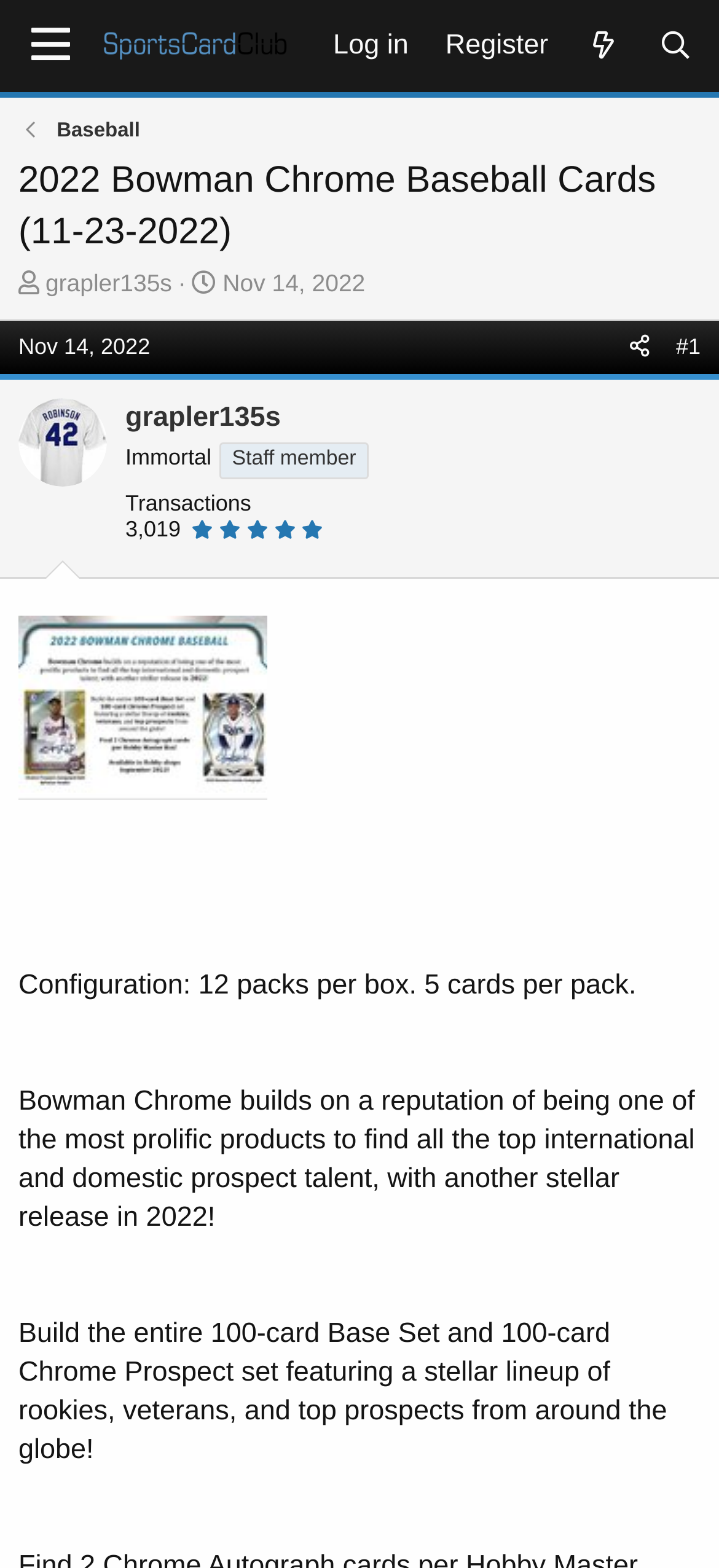Determine the bounding box coordinates of the section to be clicked to follow the instruction: "Search for something". The coordinates should be given as four float numbers between 0 and 1, formatted as [left, top, right, bottom].

[0.889, 0.007, 0.99, 0.051]